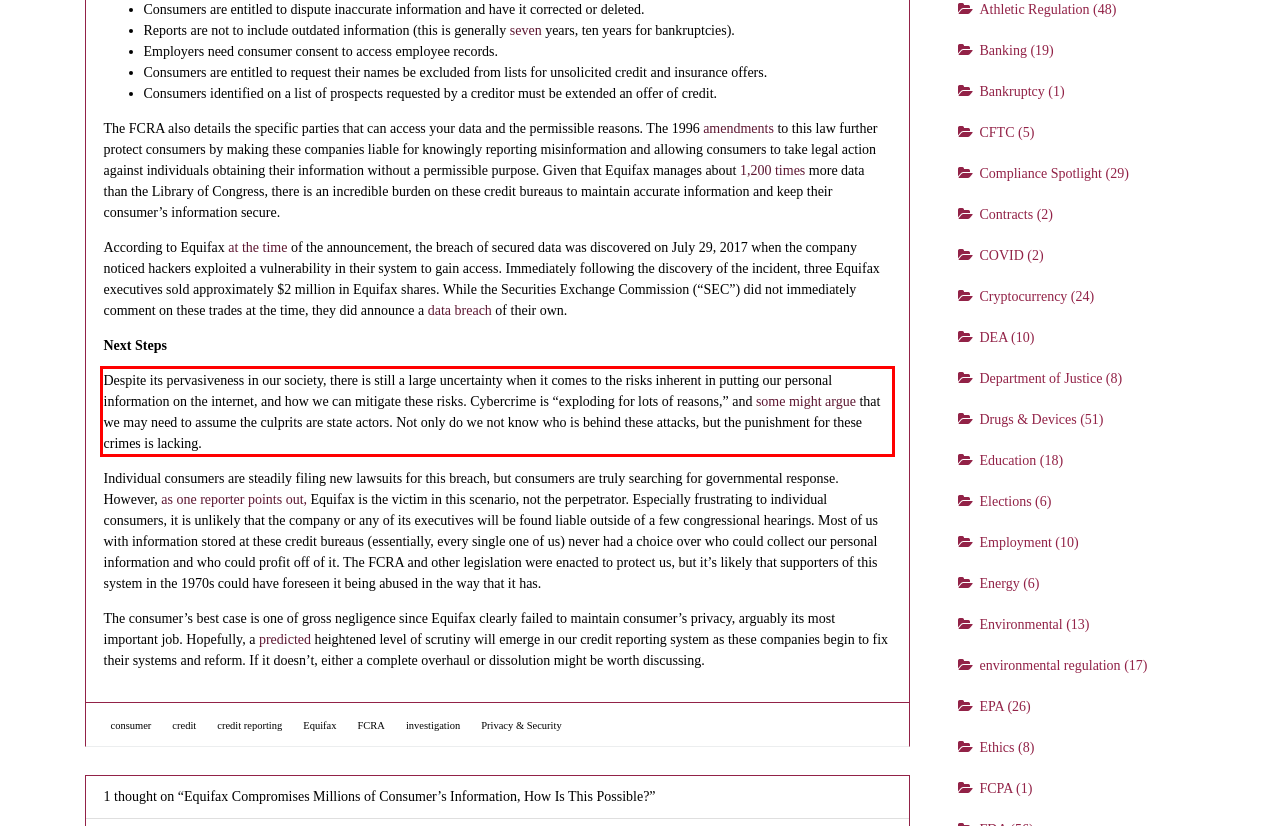Analyze the screenshot of the webpage that features a red bounding box and recognize the text content enclosed within this red bounding box.

Despite its pervasiveness in our society, there is still a large uncertainty when it comes to the risks inherent in putting our personal information on the internet, and how we can mitigate these risks. Cybercrime is “exploding for lots of reasons,” and some might argue that we may need to assume the culprits are state actors. Not only do we not know who is behind these attacks, but the punishment for these crimes is lacking.